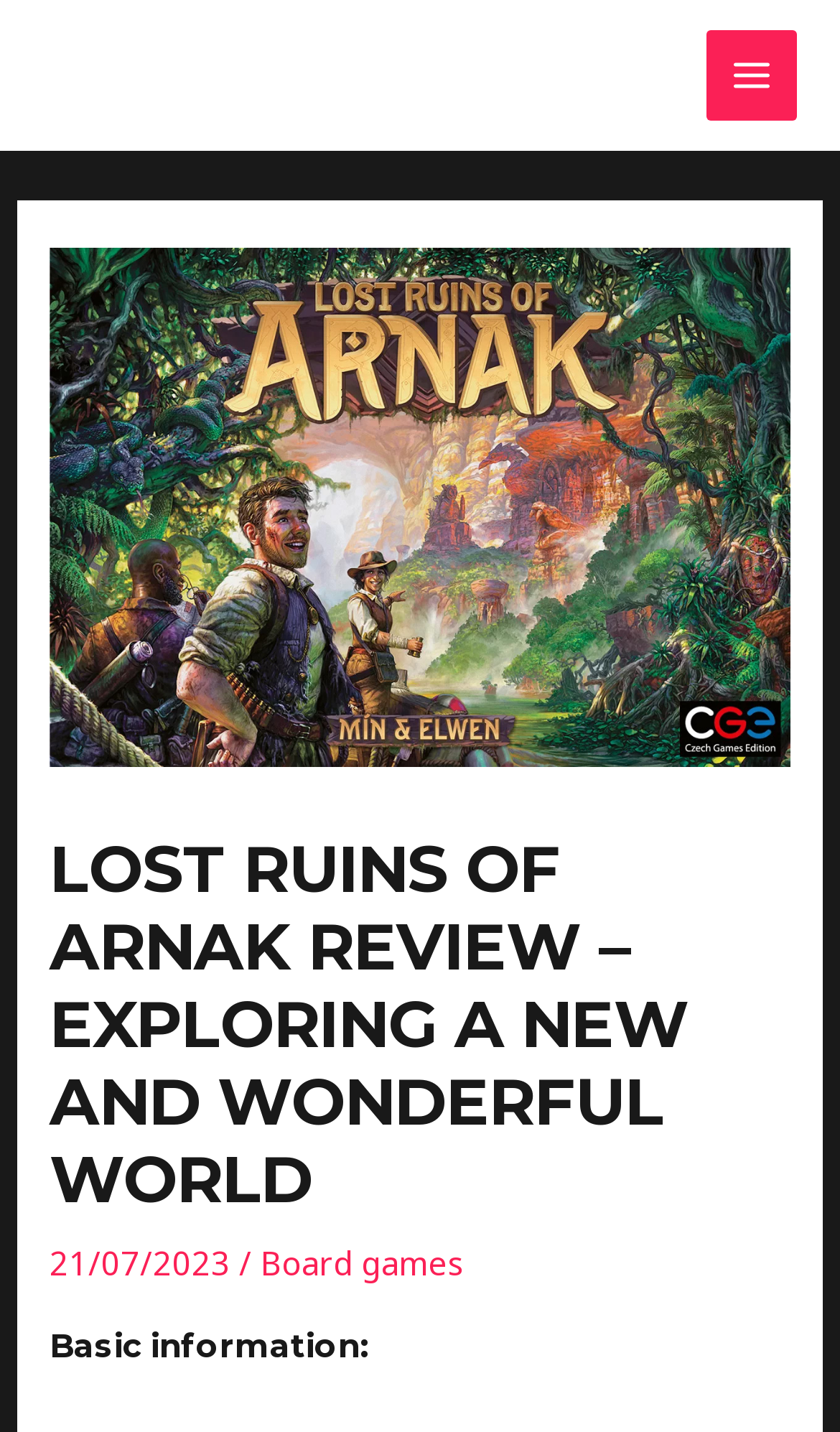What is the category of the reviewed game?
Please provide a comprehensive answer based on the visual information in the image.

The category of the reviewed game can be determined by looking at the link 'Board games' located below the main heading, which suggests that the game Arnak belongs to the category of board games.